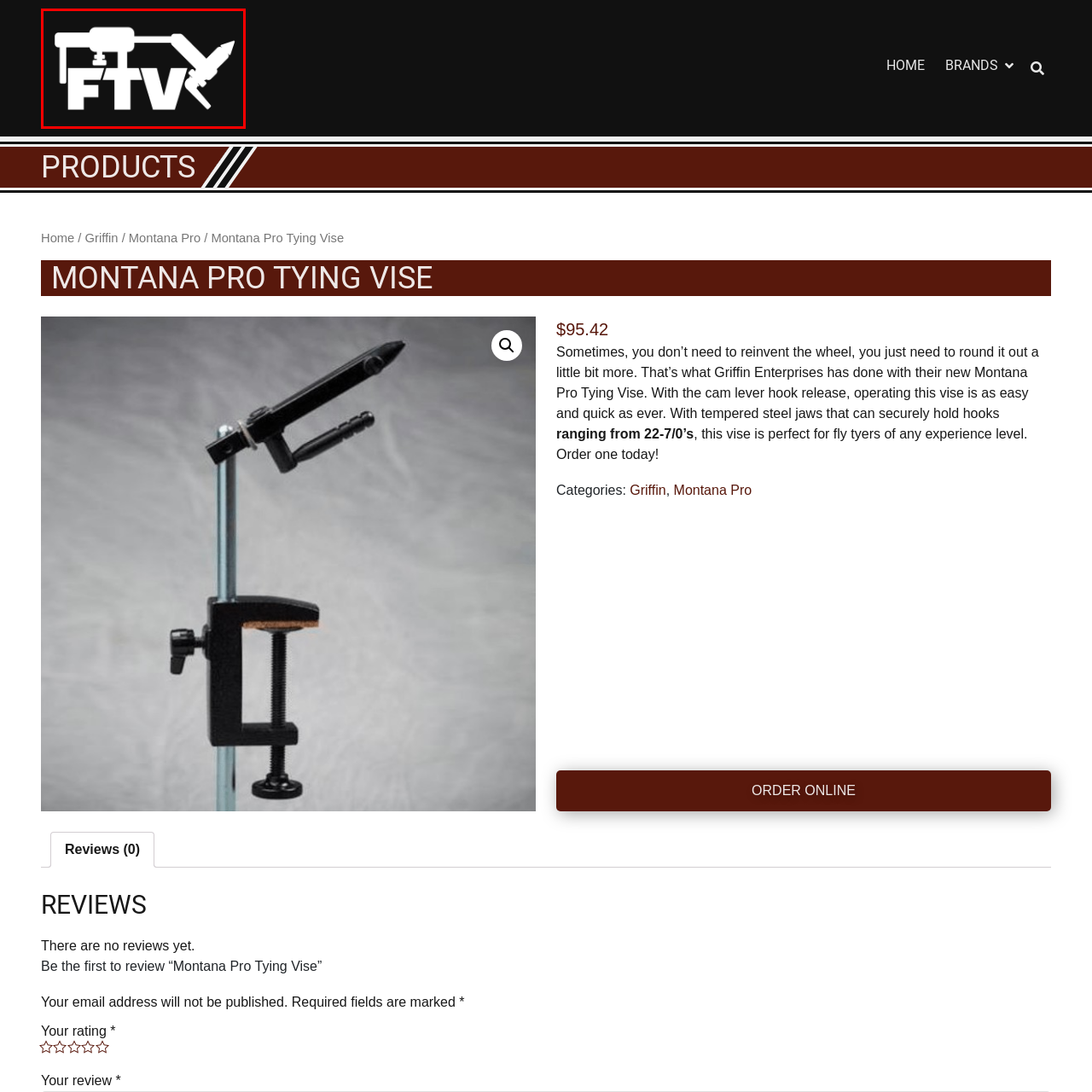Study the image inside the red outline, What does the graphic illustration in the logo represent? 
Respond with a brief word or phrase.

a fly tying vise